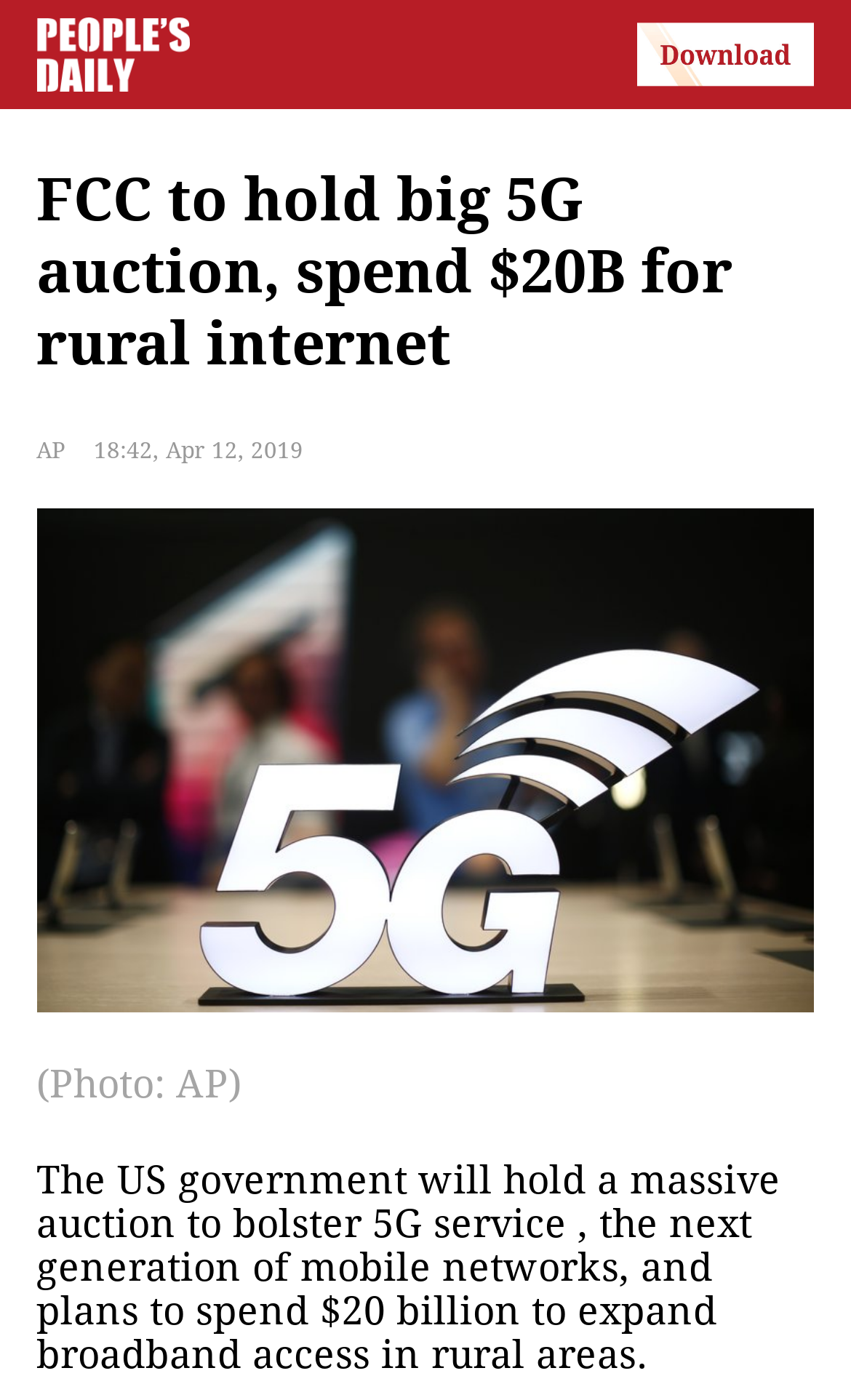What type of networks will be improved?
Using the image as a reference, give an elaborate response to the question.

The type of networks that will be improved is mentioned in the article content 'The US government will hold a massive auction to bolster 5G service, the next generation of mobile networks, and plans to spend $20 billion to expand broadband access in rural areas.' which indicates that the improvement is targeted at mobile networks.